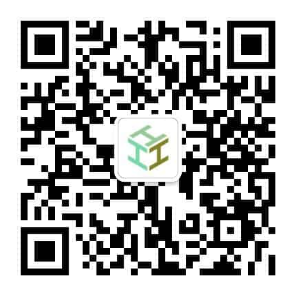What is the primary function of the headings above the QR code?
Refer to the image and give a detailed response to the question.

The headings above the QR code suggest that the image is part of a larger context related to contact information and assignment examples, which is likely to provide additional resources and support for users.